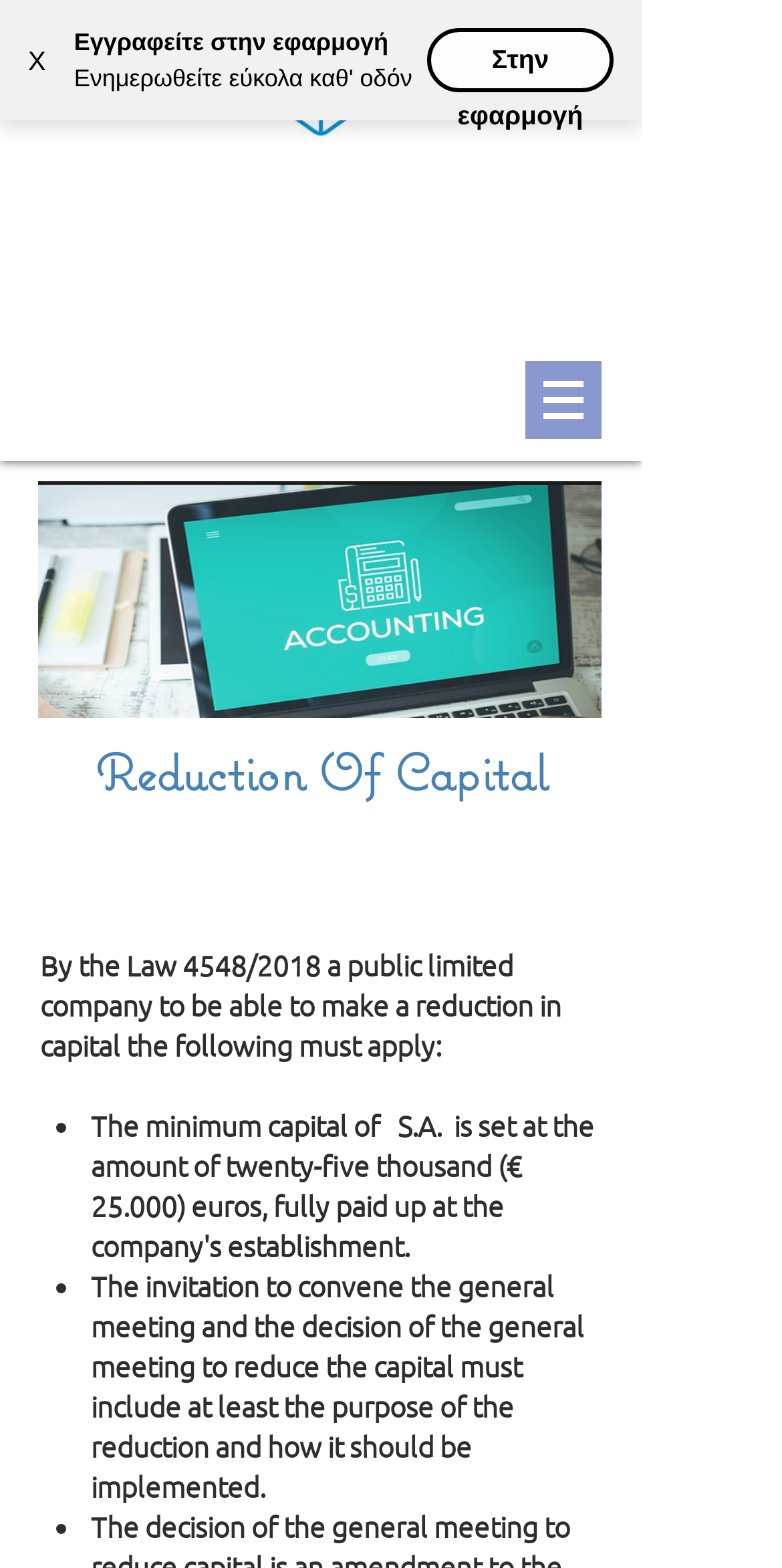Give a concise answer using one word or a phrase to the following question:
What is the law mentioned on the webpage?

Law 4548/2018